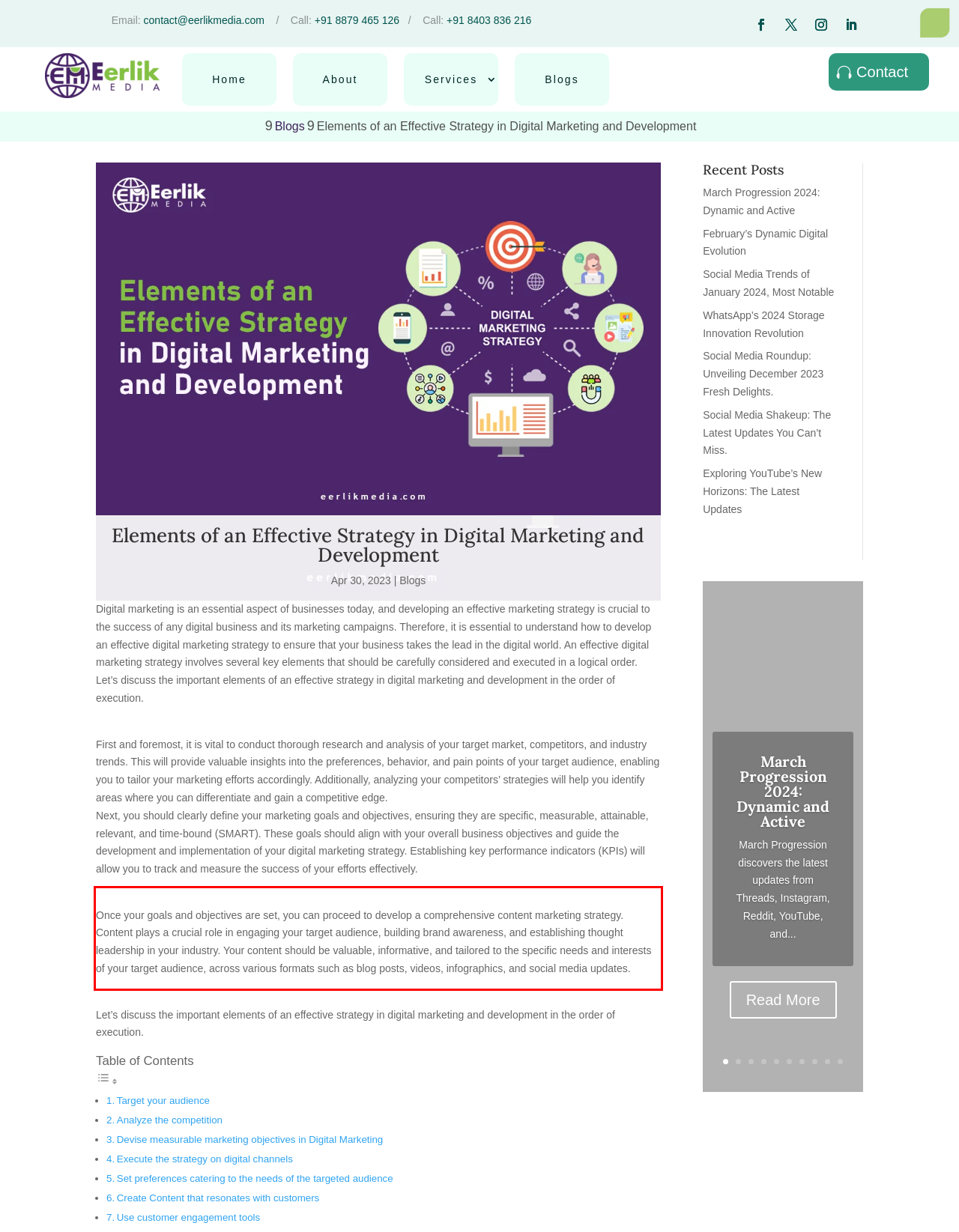Your task is to recognize and extract the text content from the UI element enclosed in the red bounding box on the webpage screenshot.

Once your goals and objectives are set, you can proceed to develop a comprehensive content marketing strategy. Content plays a crucial role in engaging your target audience, building brand awareness, and establishing thought leadership in your industry. Your content should be valuable, informative, and tailored to the specific needs and interests of your target audience, across various formats such as blog posts, videos, infographics, and social media updates.